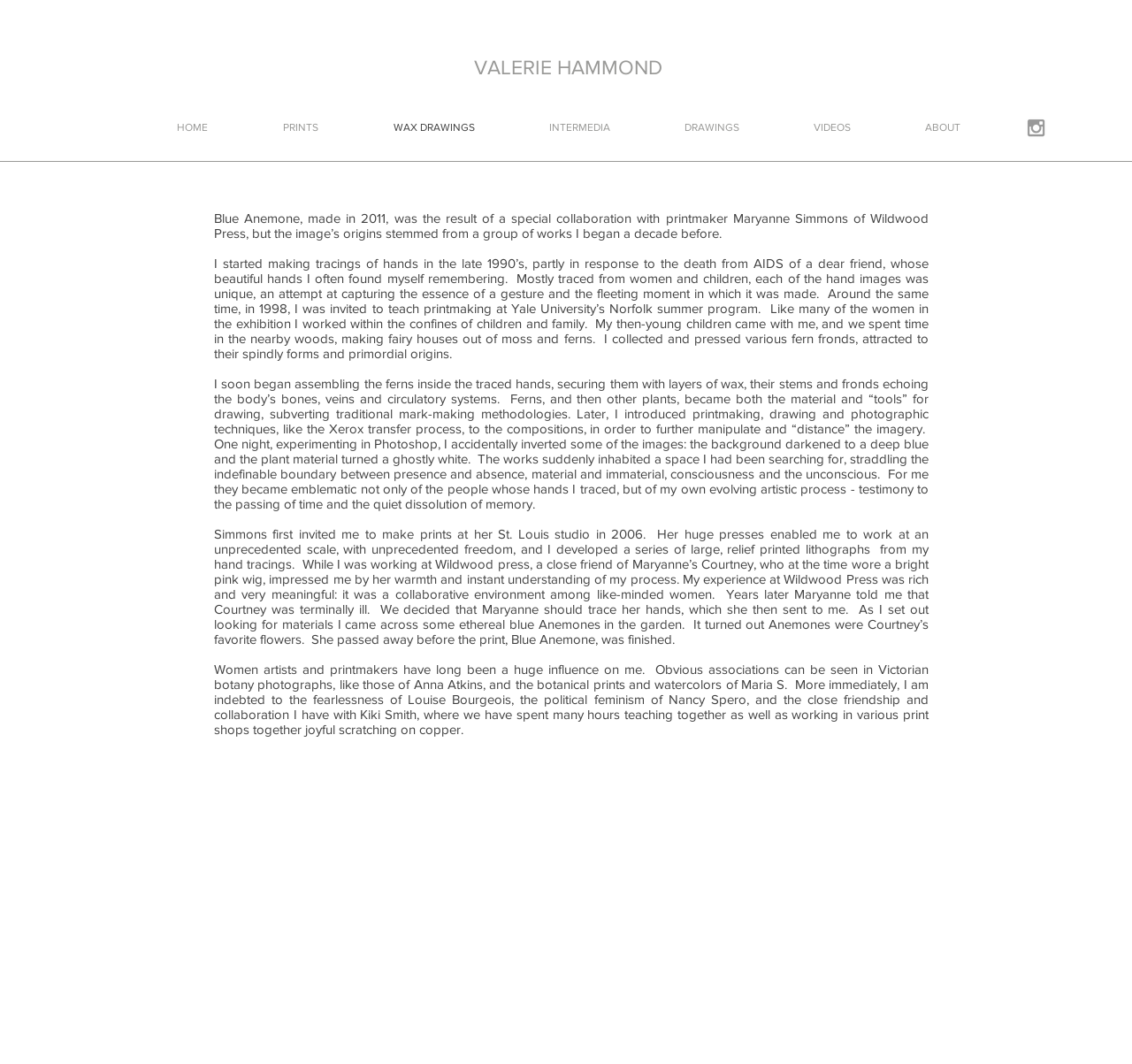Locate the bounding box coordinates of the clickable area needed to fulfill the instruction: "Click on the HOME link".

[0.123, 0.099, 0.216, 0.14]